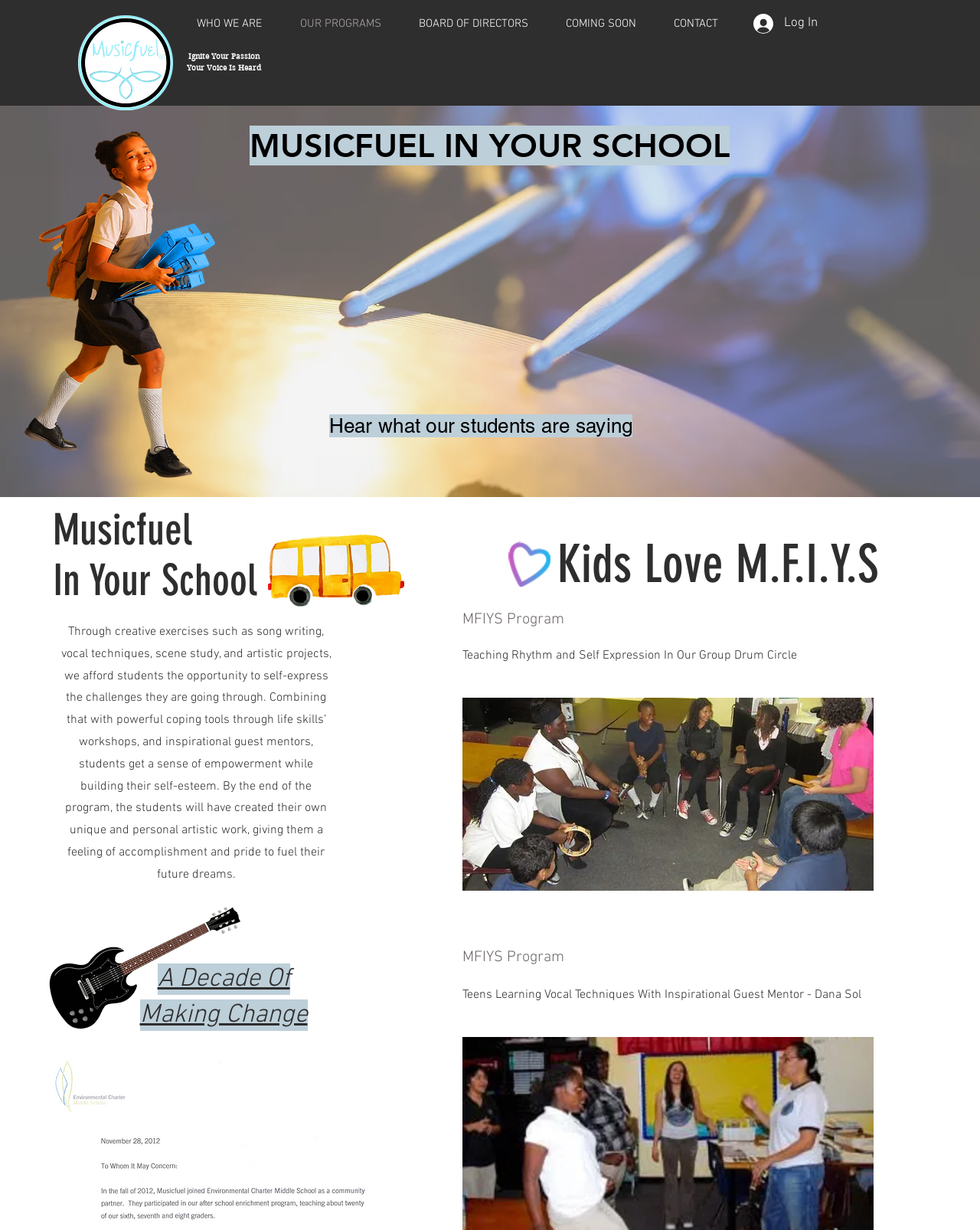Describe the entire webpage, focusing on both content and design.

The webpage is about Musicfuel, a program that brings music education to schools. At the top left corner, there is a Musicfuel watermark image. Next to it, there is a navigation menu with links to "WHO WE ARE", "OUR PROGRAMS", "BOARD OF DIRECTORS", "COMING SOON", and "CONTACT". 

Below the navigation menu, there is a heading that reads "Ignite Your Passion Your Voice Is Heard". On the top right corner, there is a "Log In" button with a small image beside it. 

The main content of the webpage is divided into several sections. The first section has a large image of a drummer and a heading that reads "MUSICFUEL IN YOUR SCHOOL". Below this heading, there is a paragraph of text that describes the program, which focuses on self-expression, coping tools, and empowerment through creative exercises and life skills workshops.

The next section has a heading that reads "Musicfuel In Your School" and a link to "School Bus" with a small image of a school bus. Below this, there is a paragraph of text that describes the program's benefits, including building self-esteem and creating a sense of accomplishment.

The following sections have headings that read "A Decade Of Making Change", "Kids Love M.F.I.Y.S", and "MFIYS Program". Each section has links with images, such as an electric guitar, a heart, and kids in a group drum circle. There are also paragraphs of text that describe the program's activities, including teaching rhythm and self-expression, and learning vocal techniques with inspirational guest mentors.

Throughout the webpage, there are several images, including a drummer, a school bus, an electric guitar, a heart, kids in a group drum circle, and a guest mentor teaching vocals.